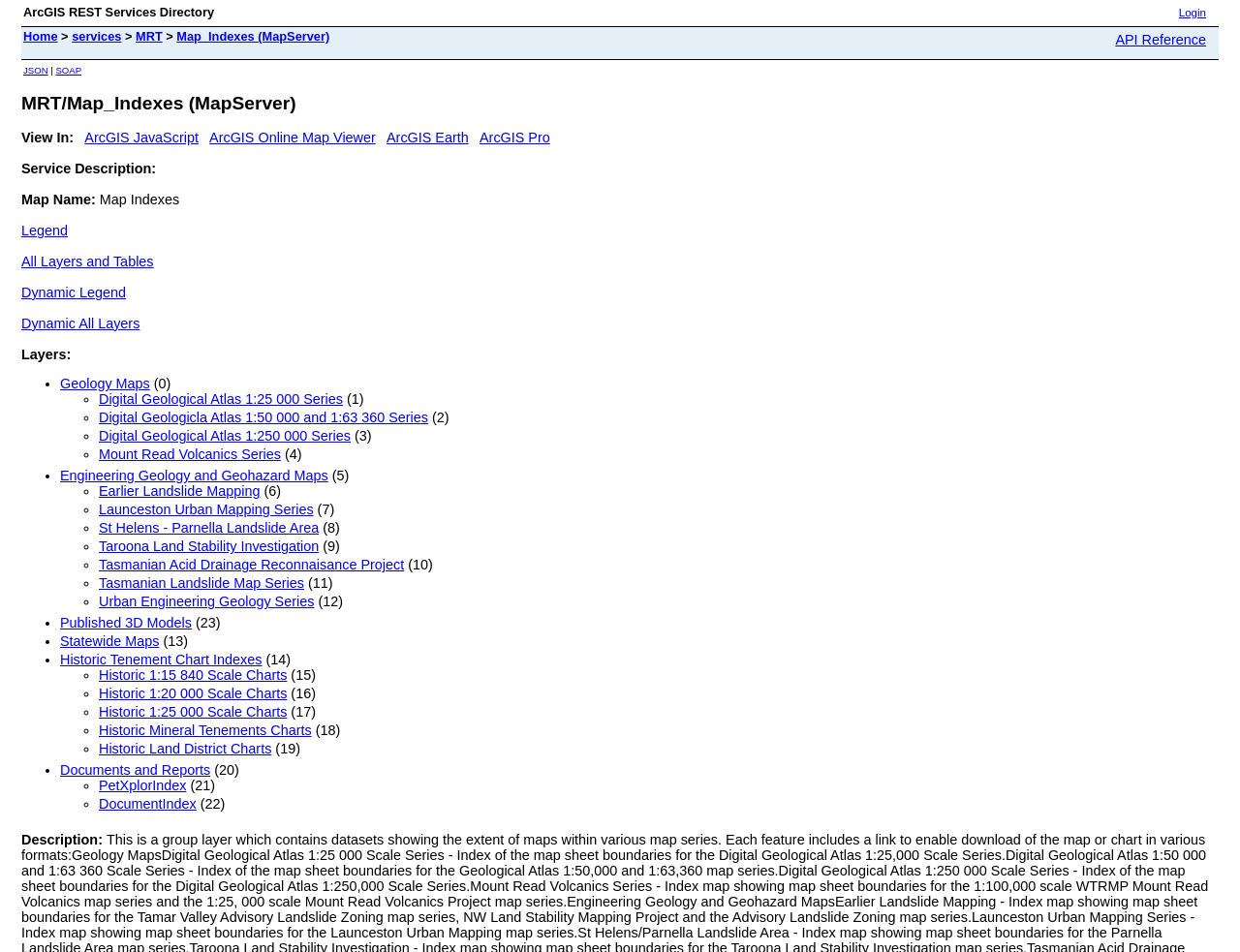How many options are there to view the map?
Please provide a single word or phrase based on the screenshot.

5